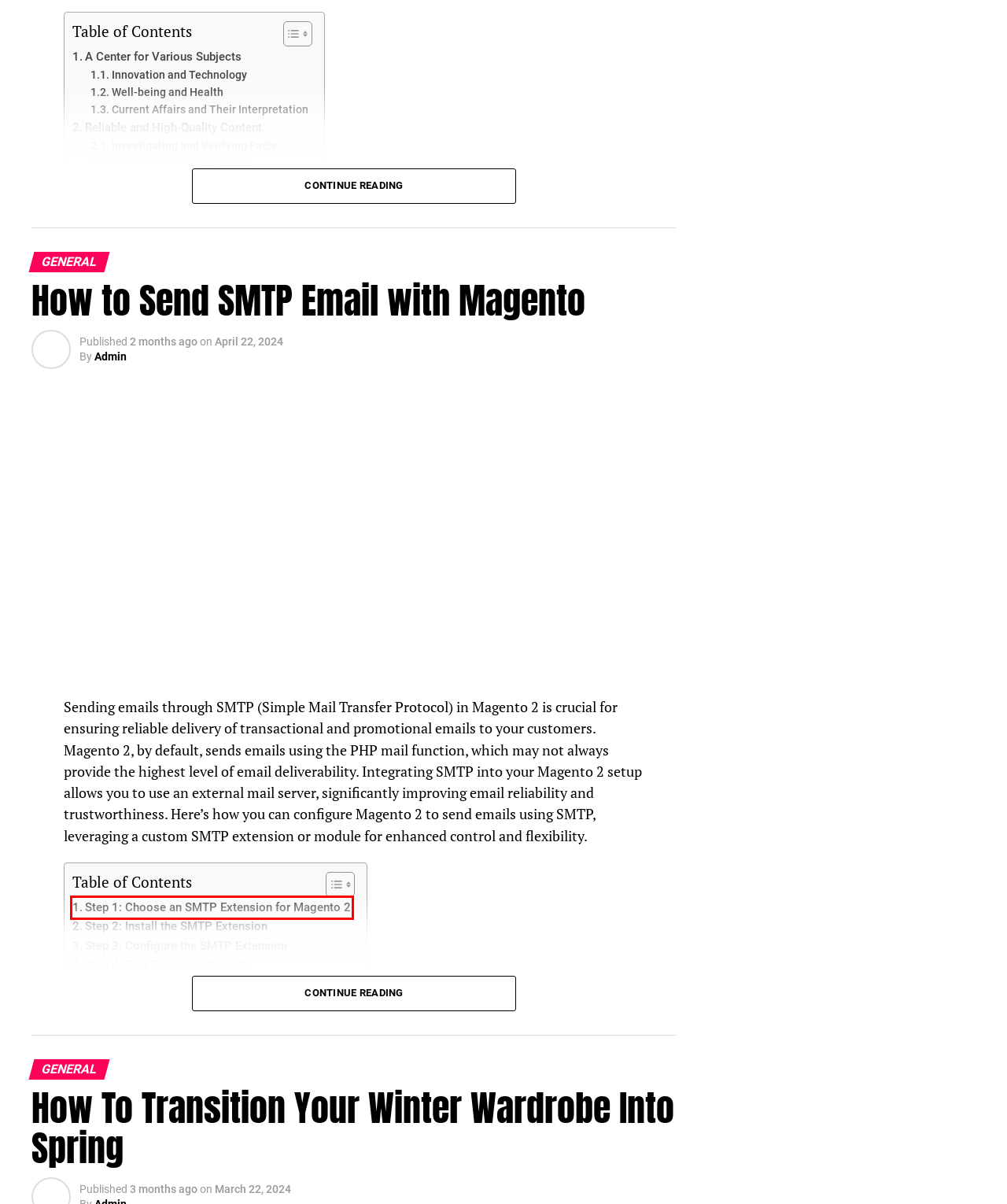With the provided webpage screenshot containing a red bounding box around a UI element, determine which description best matches the new webpage that appears after clicking the selected element. The choices are:
A. Is It Time to Redefine the Four Seasons of the Year? | HowStuffWorks
B. Pets & Animals Archives - Monkeskate Clothing
C. What is Nebraskawut Cappello? Complete Details
D. What Are the Top Army Dog Breeds?
E. Comprehensive Guide to Choosing the Best Kitten Insurance
F. How to Send SMTP Email with Magento - Monkeskate Clothing
G. Exploring the World of Ex.Casino
H. The //vital-mag.net Blog Detailed View

F